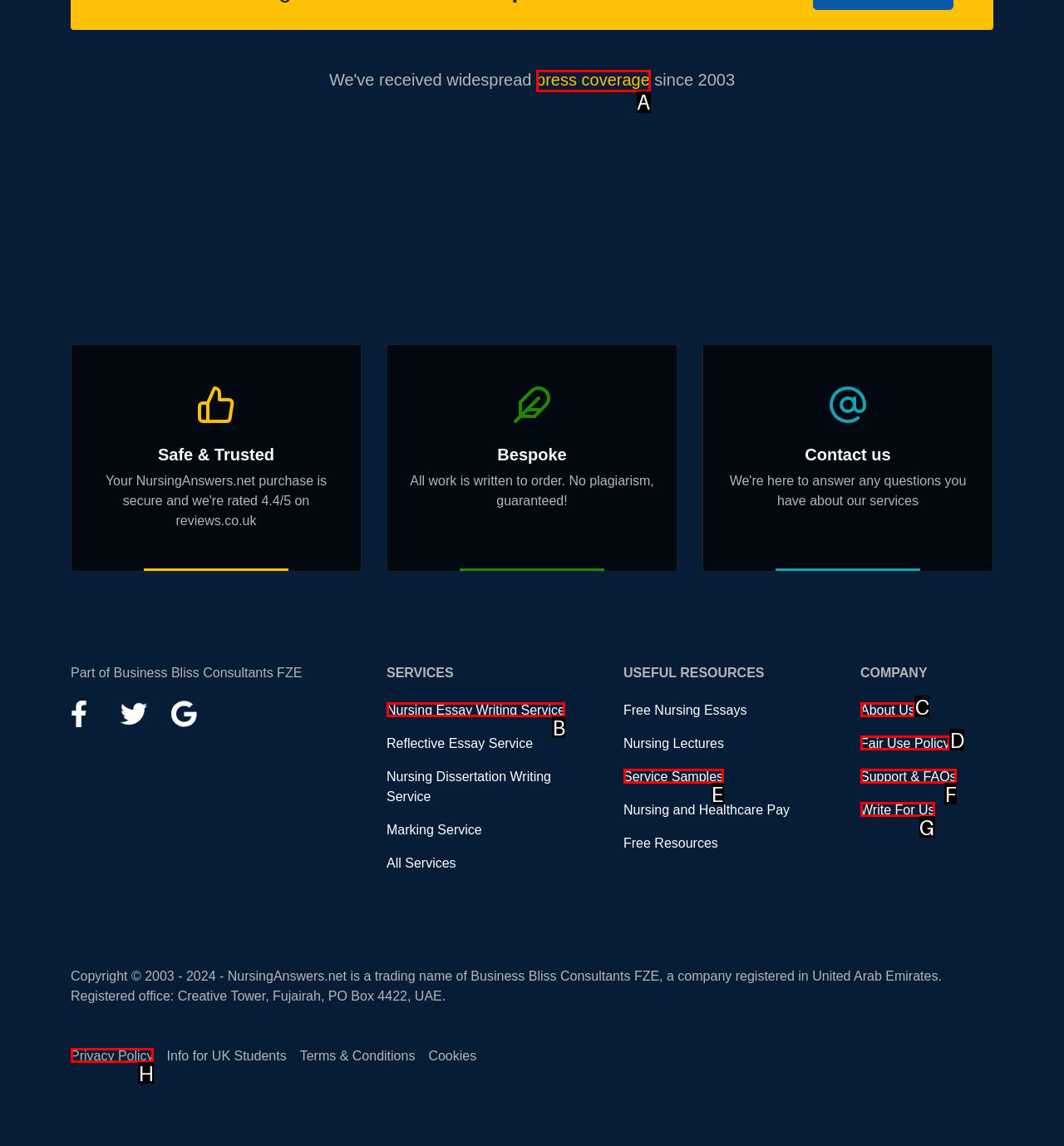Choose the correct UI element to click for this task: Click on 'press coverage' Answer using the letter from the given choices.

A